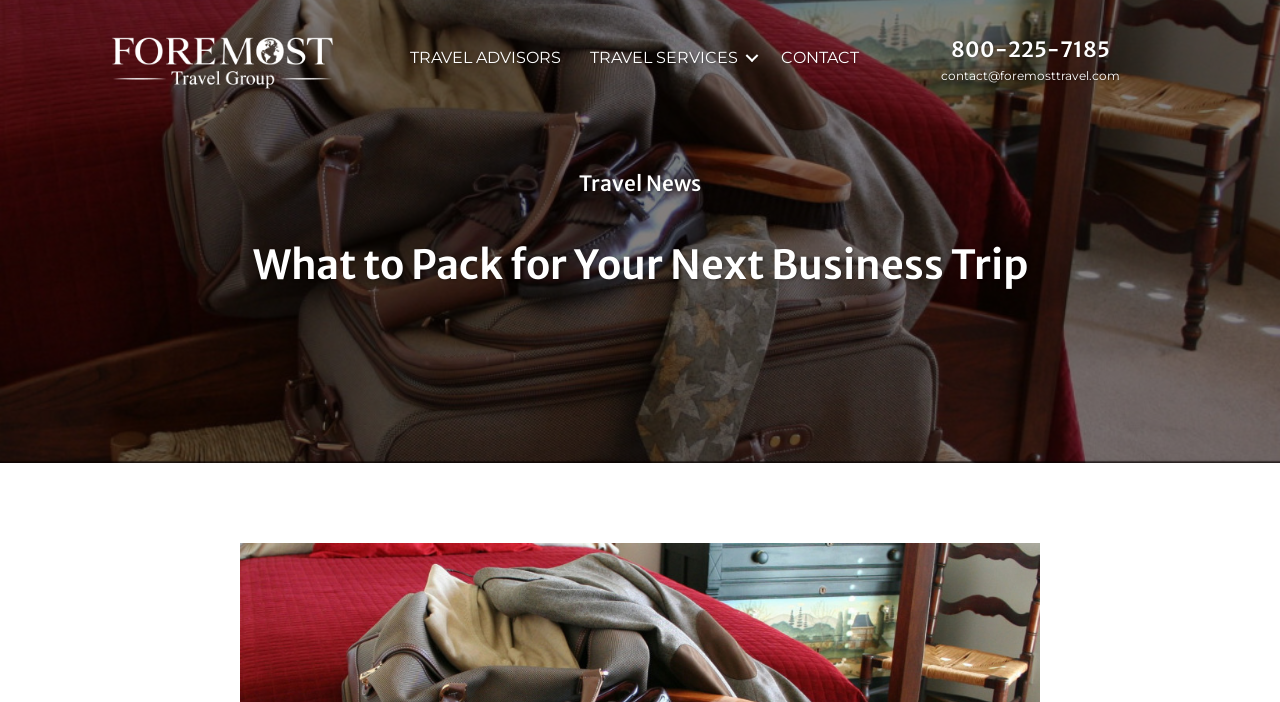Predict the bounding box coordinates for the UI element described as: "TRAVEL SERVICES". The coordinates should be four float numbers between 0 and 1, presented as [left, top, right, bottom].

[0.45, 0.051, 0.598, 0.114]